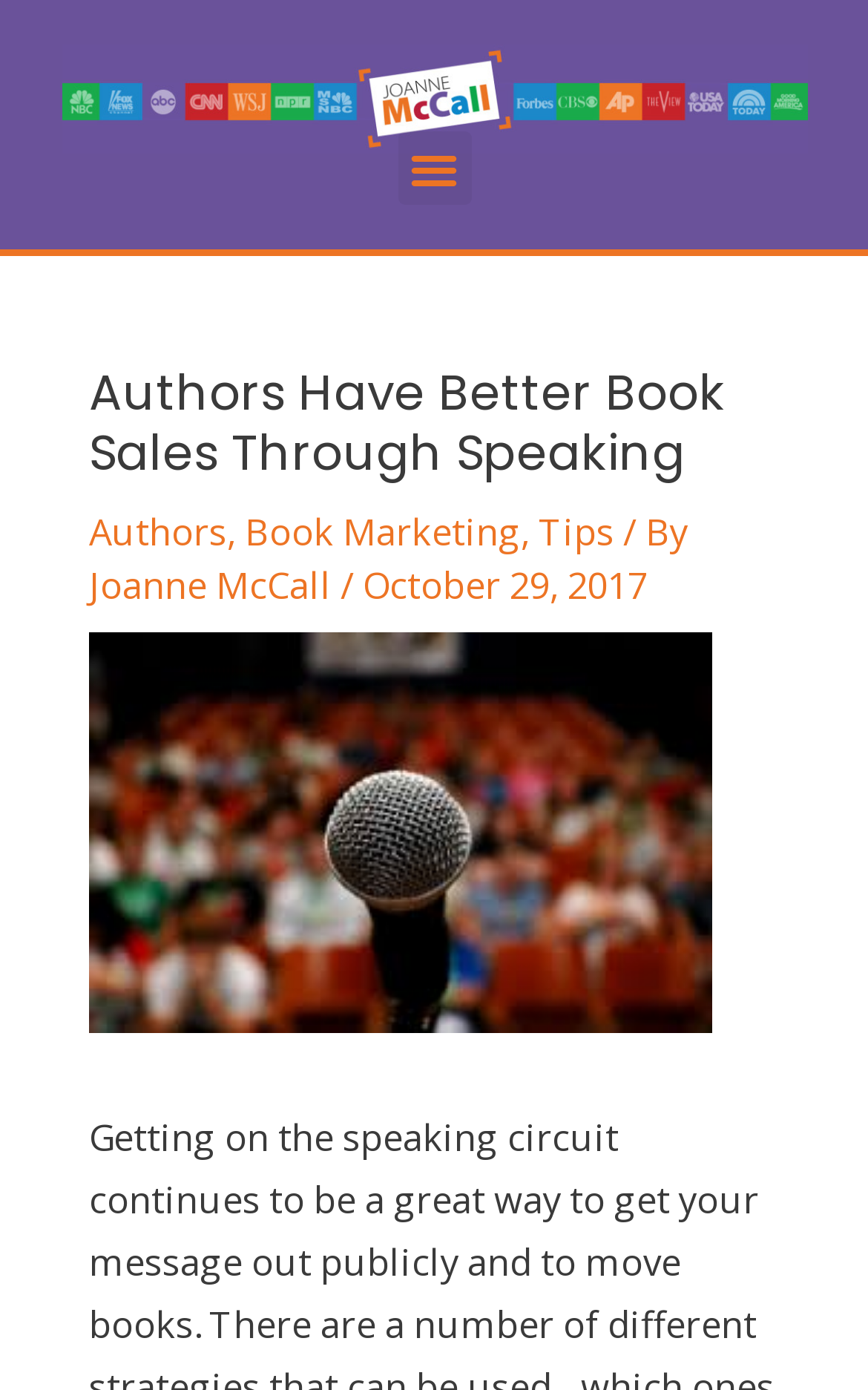What is the topic of the article? Look at the image and give a one-word or short phrase answer.

Book Sales Through Speaking